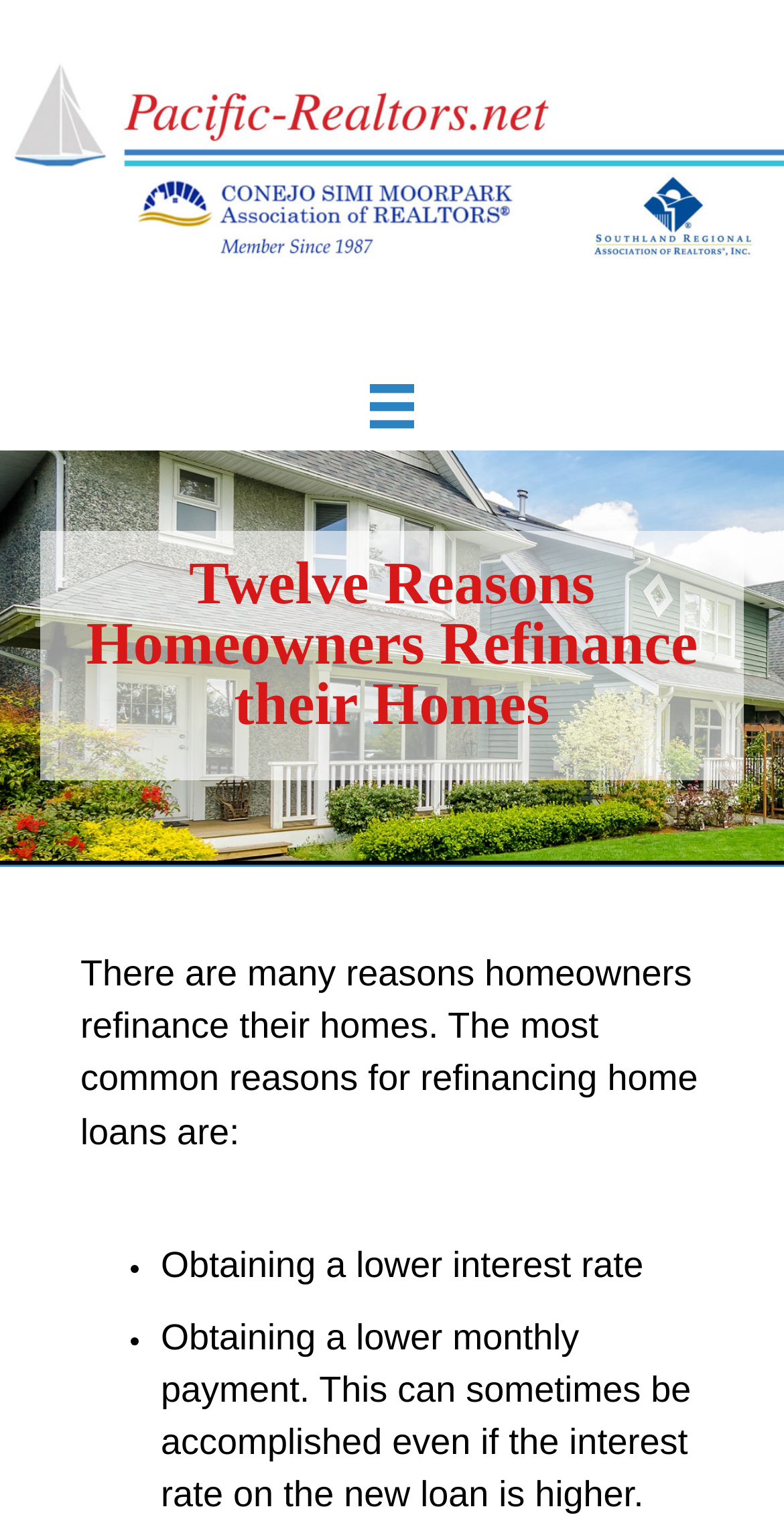What is the first reason for refinancing home loans?
Based on the image, give a concise answer in the form of a single word or short phrase.

Lower interest rate